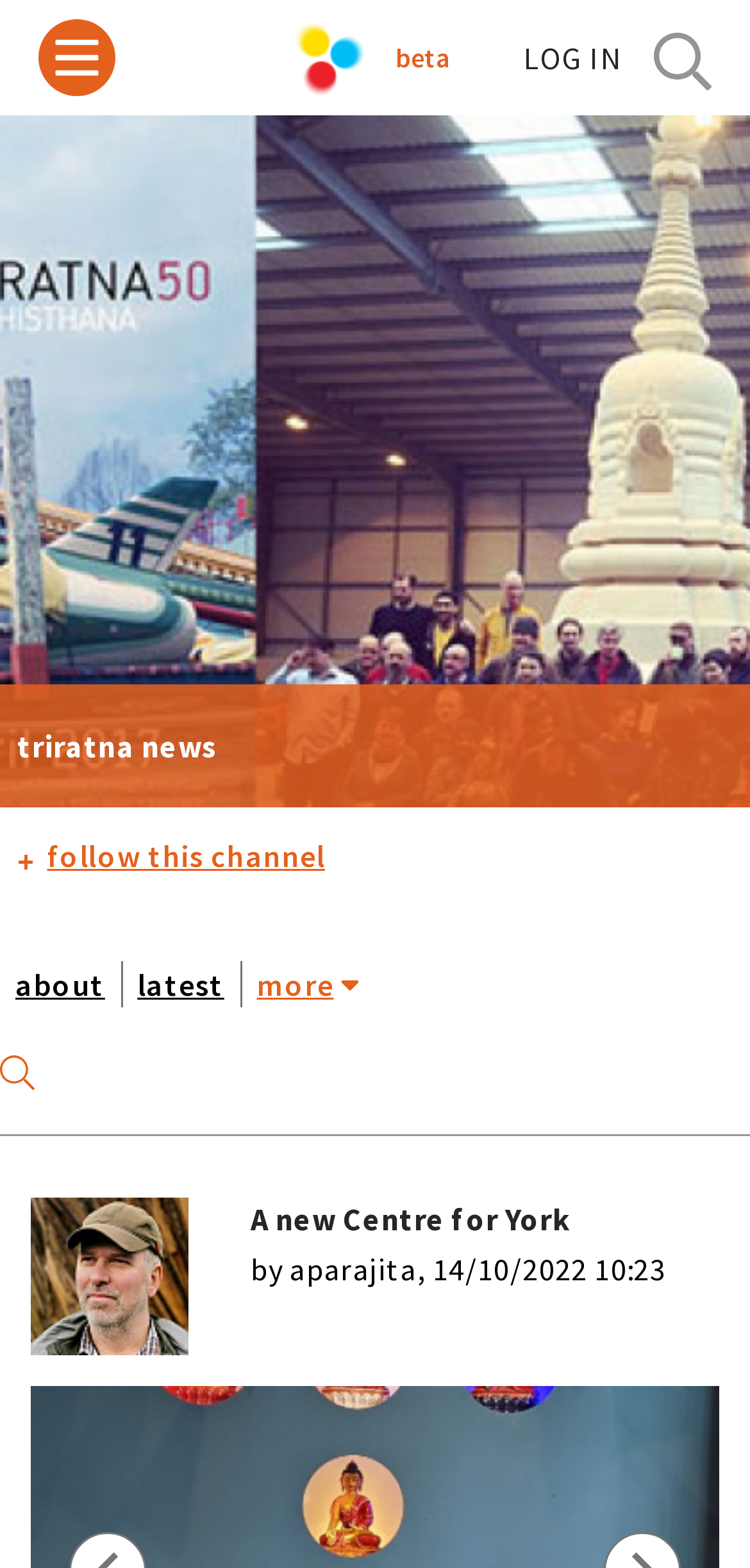Identify the bounding box for the UI element described as: "+follow this channel". Ensure the coordinates are four float numbers between 0 and 1, formatted as [left, top, right, bottom].

[0.0, 0.515, 0.485, 0.594]